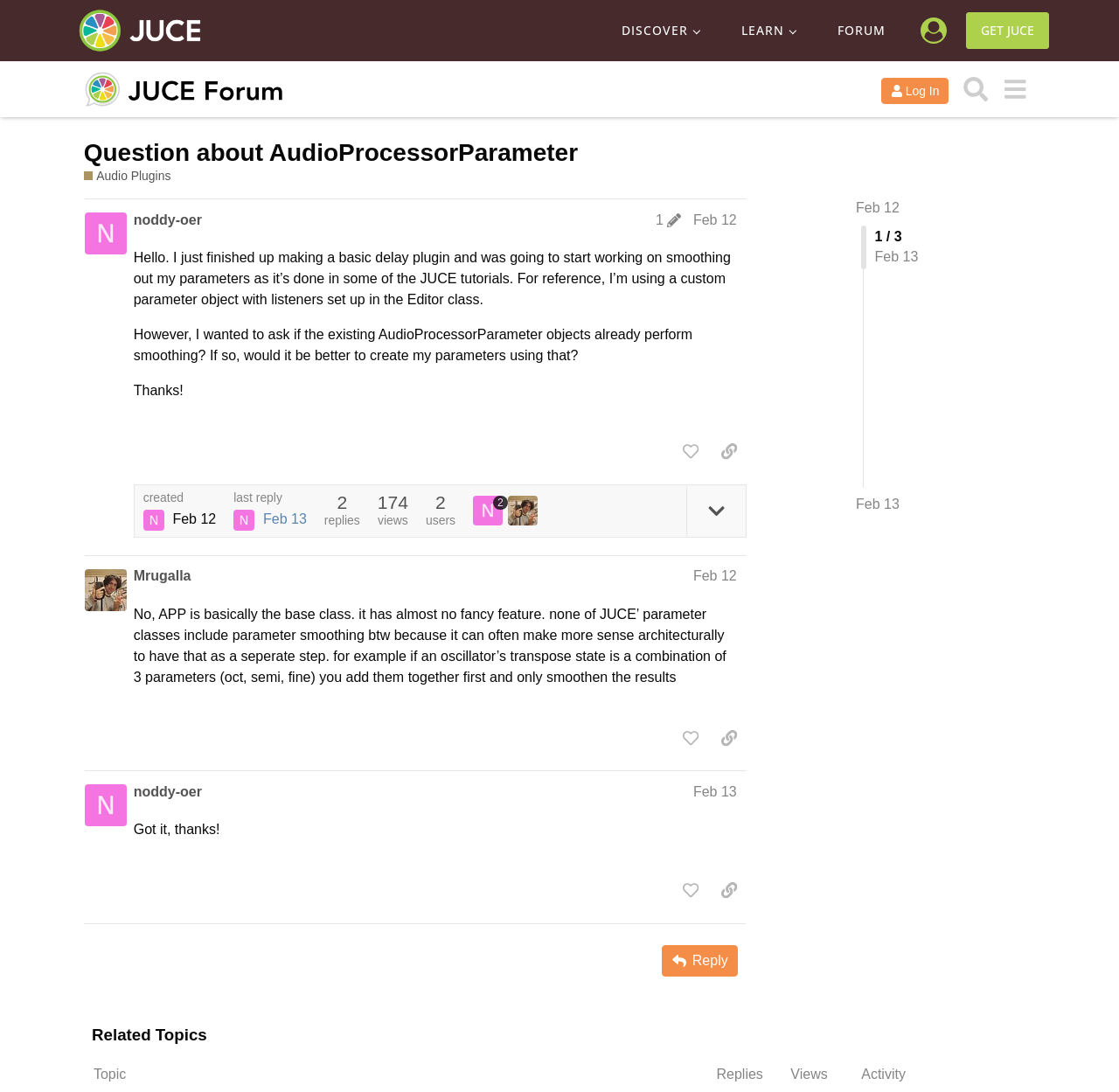What is the name of the user who started the discussion?
Give a thorough and detailed response to the question.

The name of the user who started the discussion is noddy-oer, which is indicated by the link 'noddy-oer' in the first post.